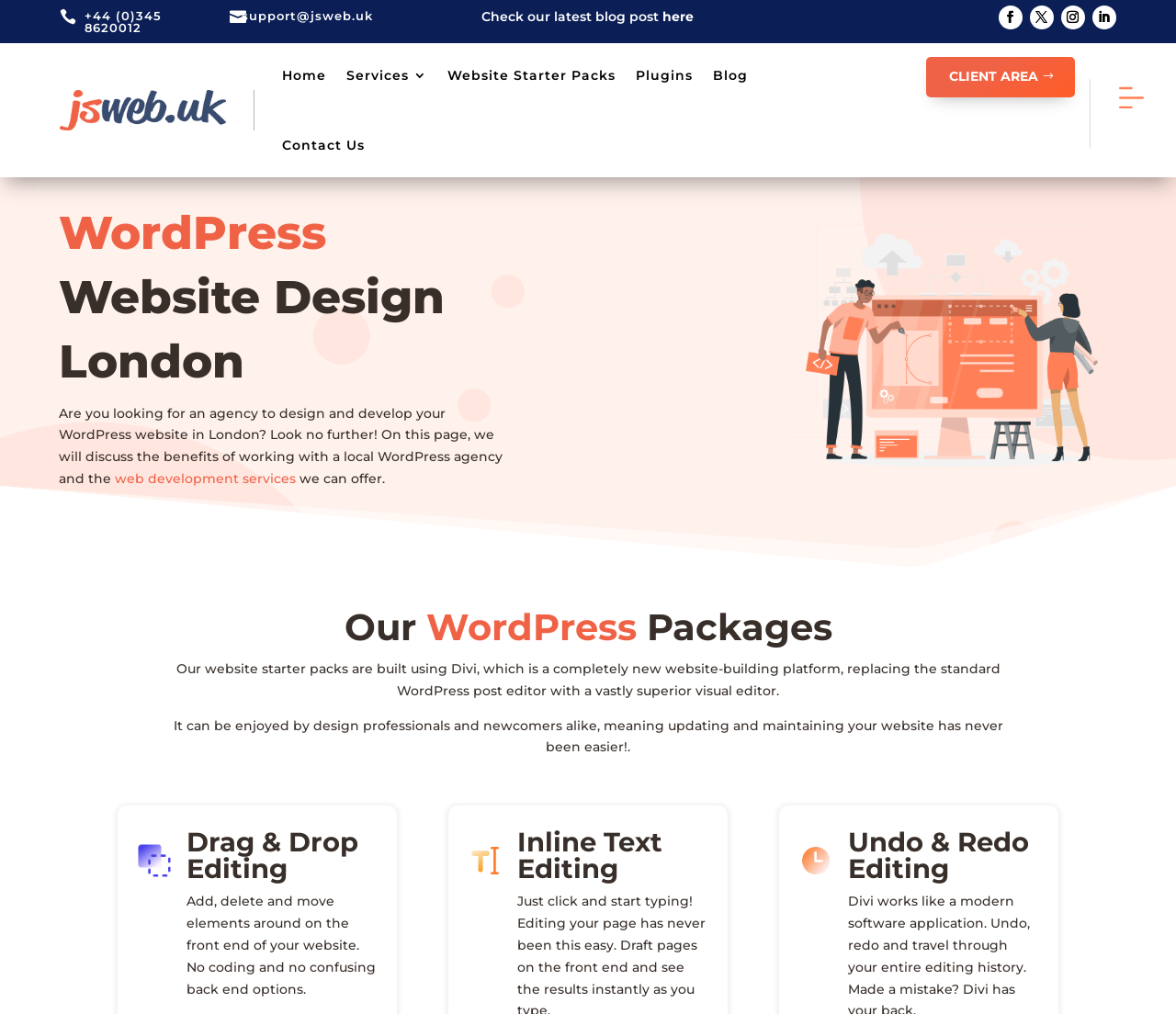Identify the bounding box coordinates for the element that needs to be clicked to fulfill this instruction: "View the feature image". Provide the coordinates in the format of four float numbers between 0 and 1: [left, top, right, bottom].

None